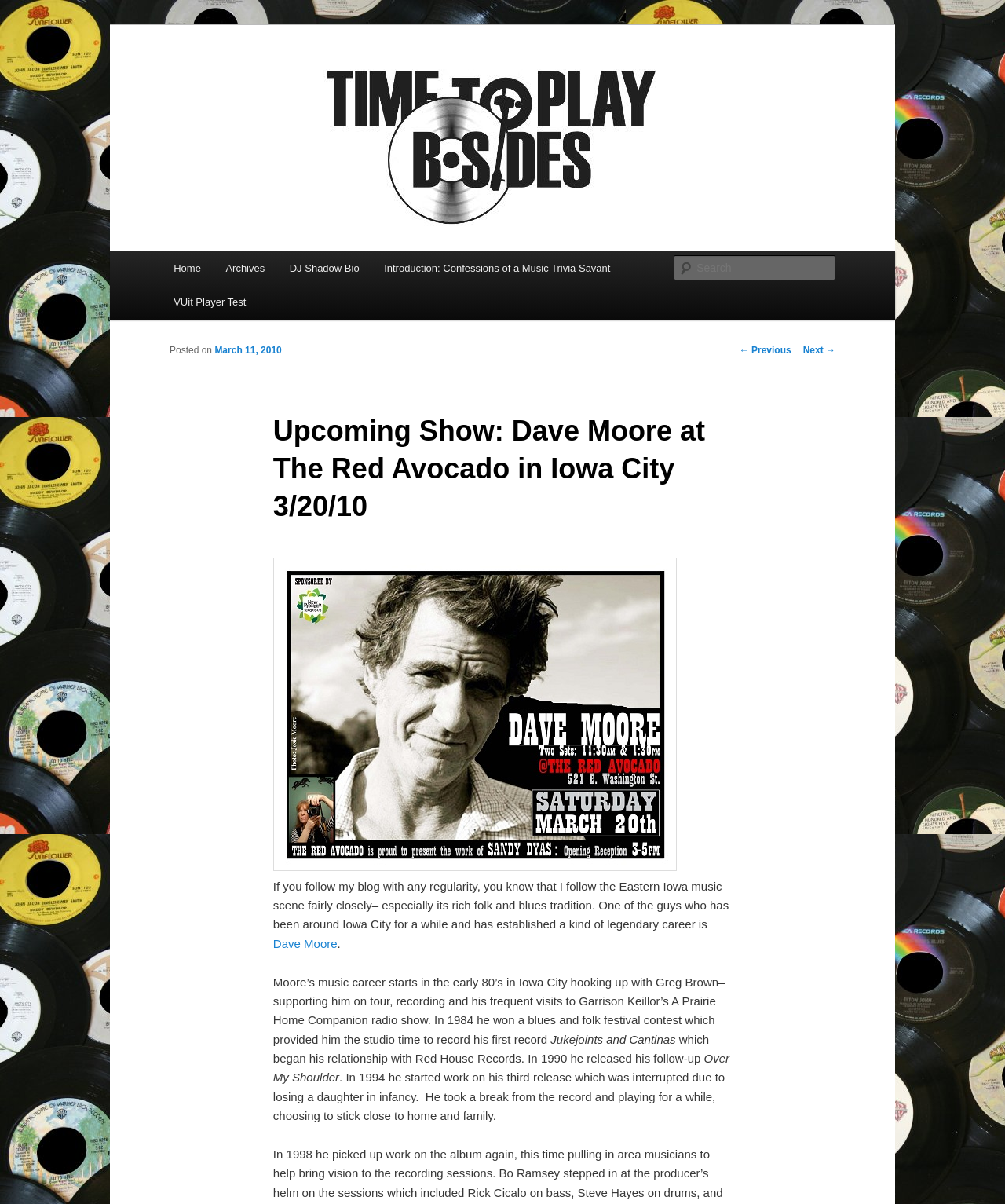Determine the webpage's heading and output its text content.

Time to play b-sides